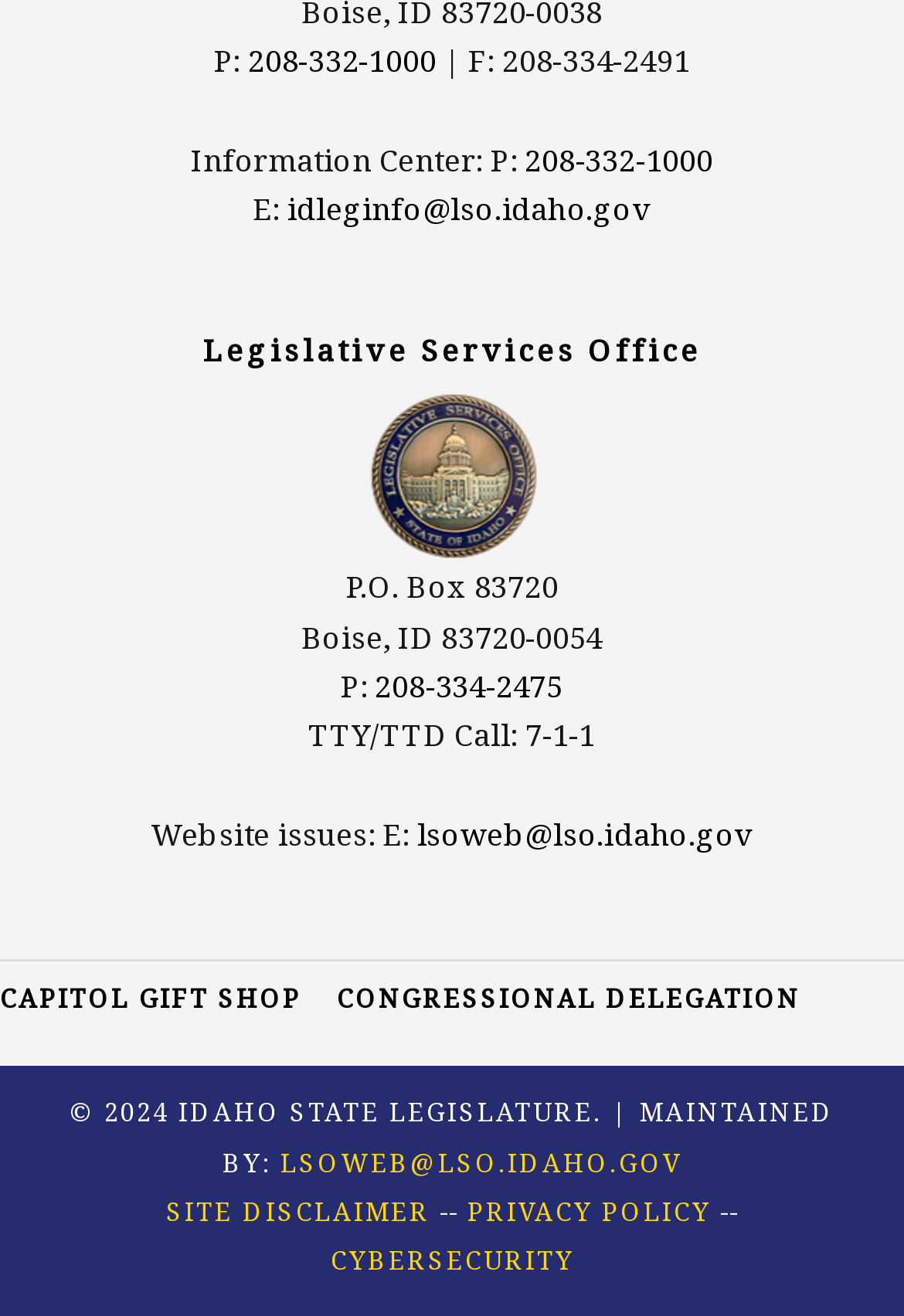Provide the bounding box coordinates for the specified HTML element described in this description: "Capitol Gift Shop". The coordinates should be four float numbers ranging from 0 to 1, in the format [left, top, right, bottom].

[0.0, 0.745, 0.333, 0.772]